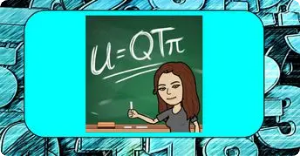Provide a brief response to the question using a single word or phrase: 
What is the color of the background?

Light blue